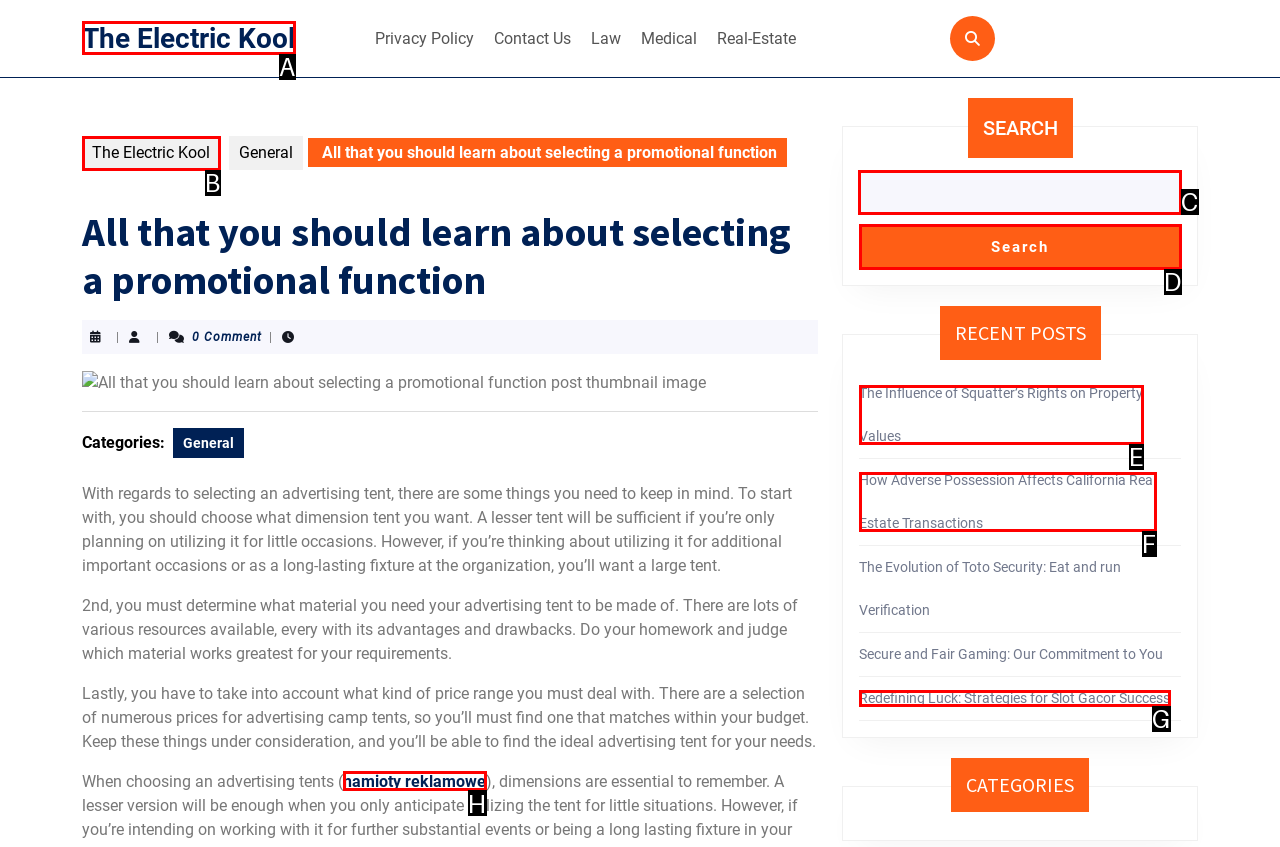Find the appropriate UI element to complete the task: Search for something. Indicate your choice by providing the letter of the element.

C